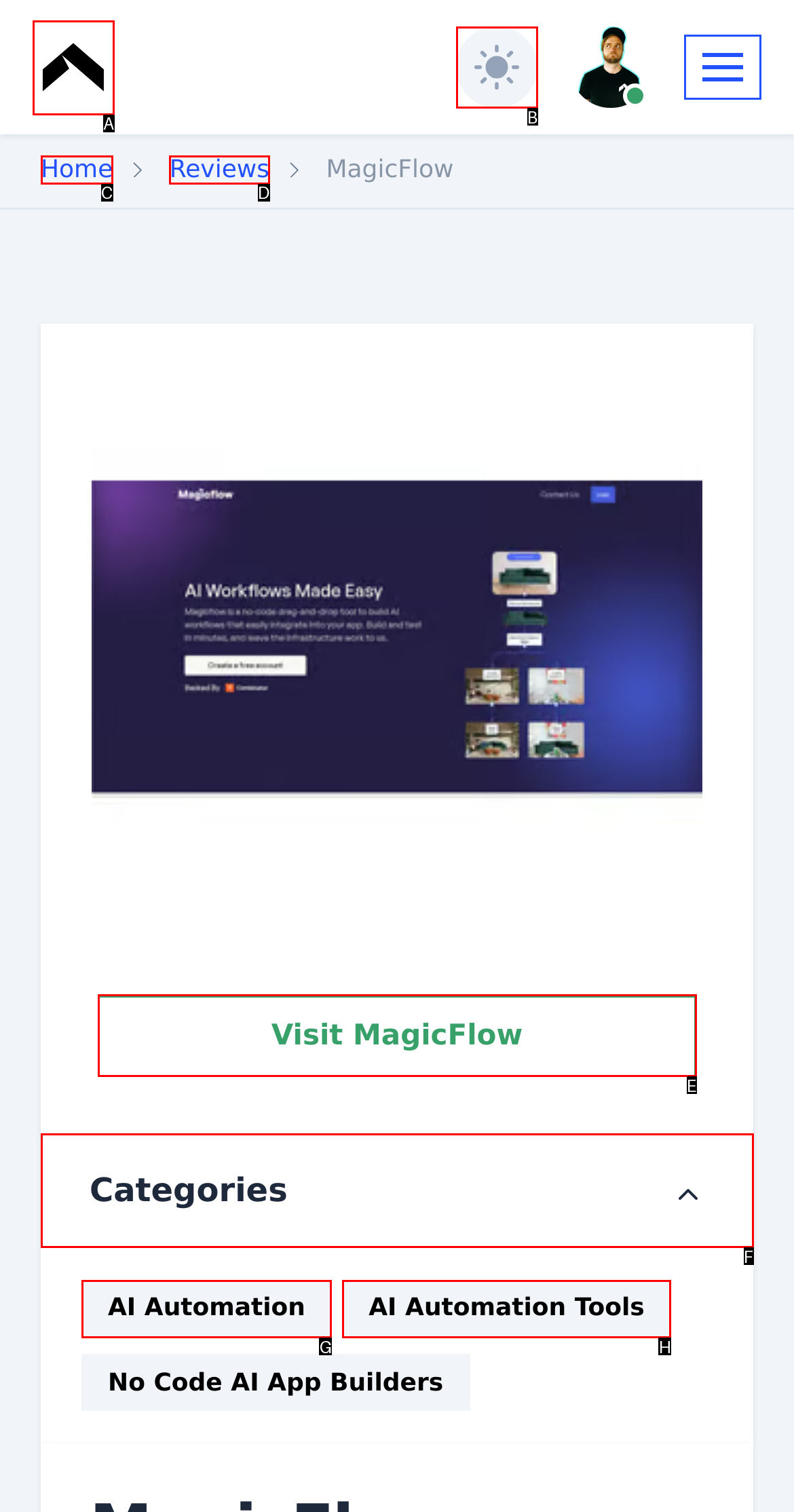Select the letter that corresponds to the description: AI Automation Tools. Provide your answer using the option's letter.

H